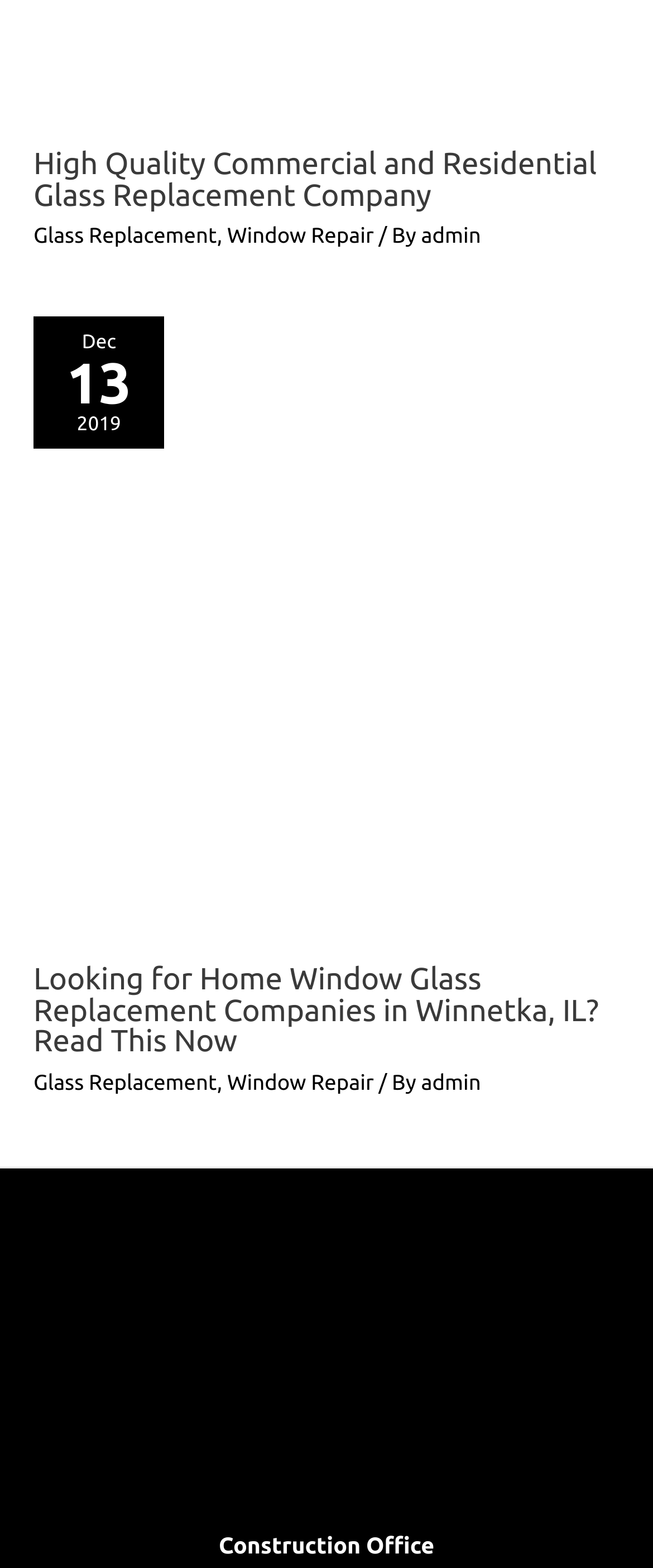What is the name of the office mentioned in the footer?
With the help of the image, please provide a detailed response to the question.

In the footer section of the webpage, the text 'Construction Office' is present, indicating that this is the name of the office.